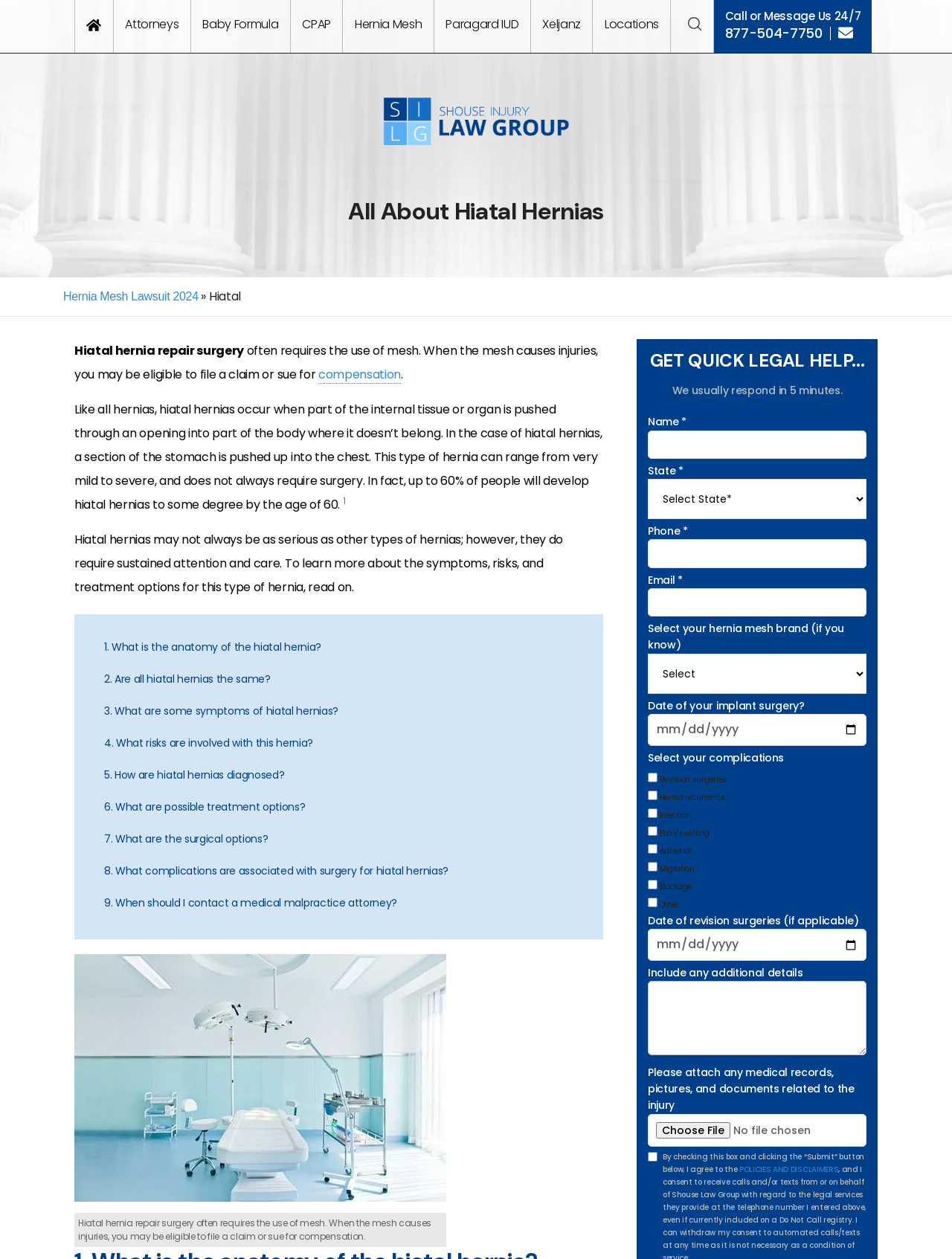What is the role of mesh in hiatal hernia repair surgery?
Give a detailed explanation using the information visible in the image.

According to the webpage, mesh is often used in hiatal hernia repair surgery, but it can cause injuries. This is stated in the text 'Hiatal hernia repair surgery often requires the use of mesh. When the mesh causes injuries, you may be eligible to file a claim or sue for compensation.' This suggests that the use of mesh in surgery can lead to complications or injuries.